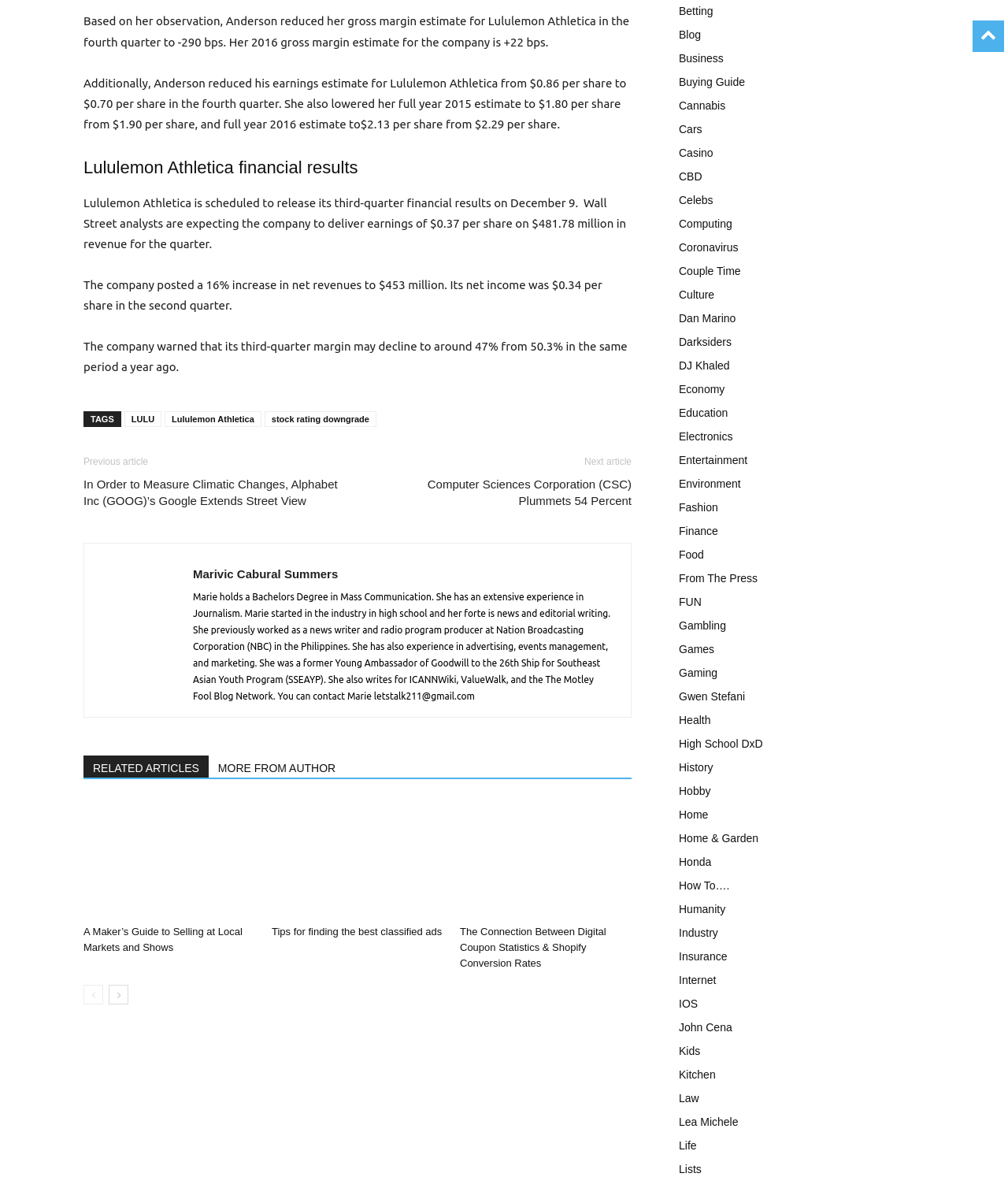Please identify the bounding box coordinates of the element that needs to be clicked to perform the following instruction: "Click on 'Business' category".

[0.673, 0.044, 0.718, 0.055]